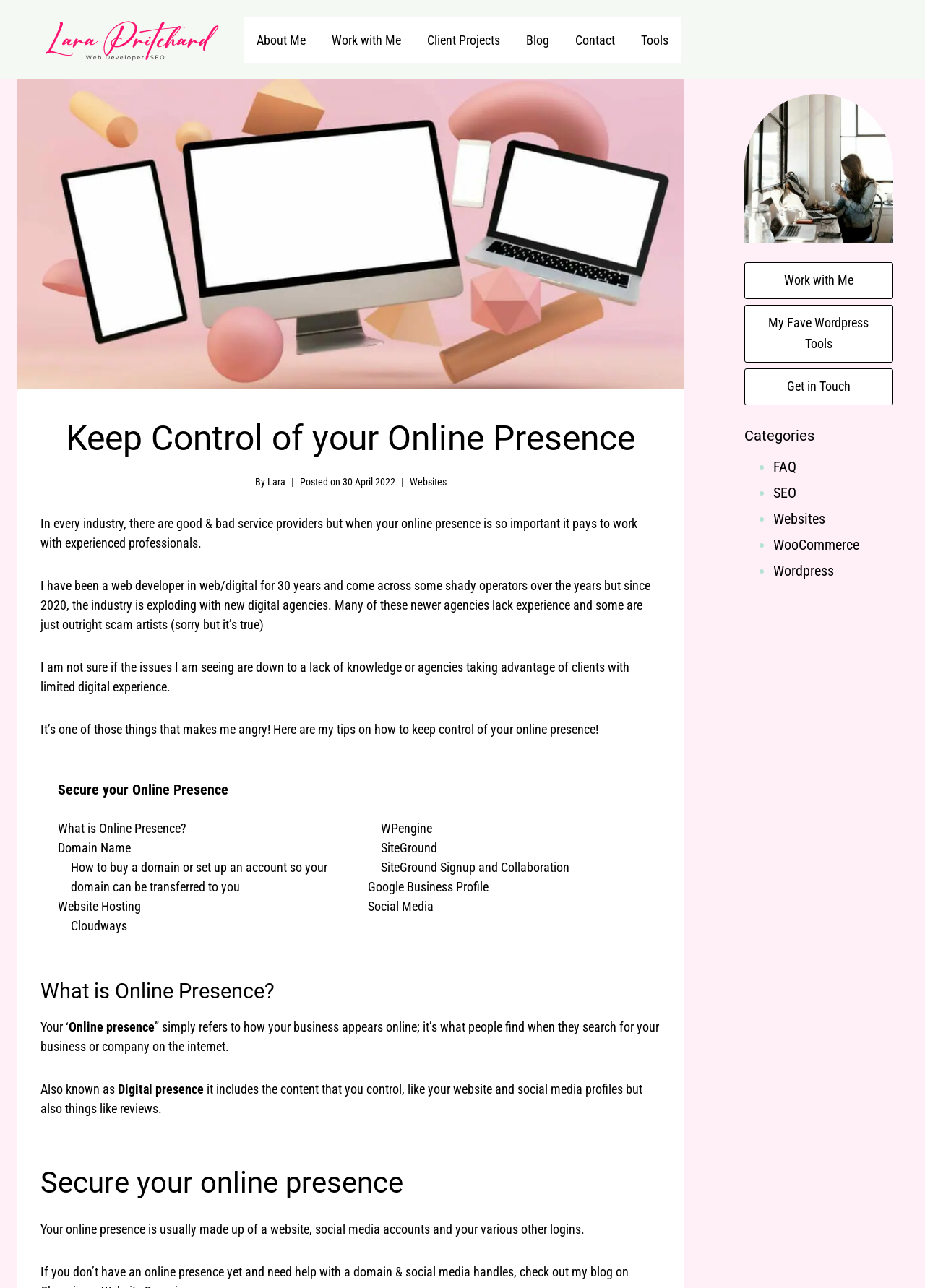Answer succinctly with a single word or phrase:
What is the author of the blog post?

Lara